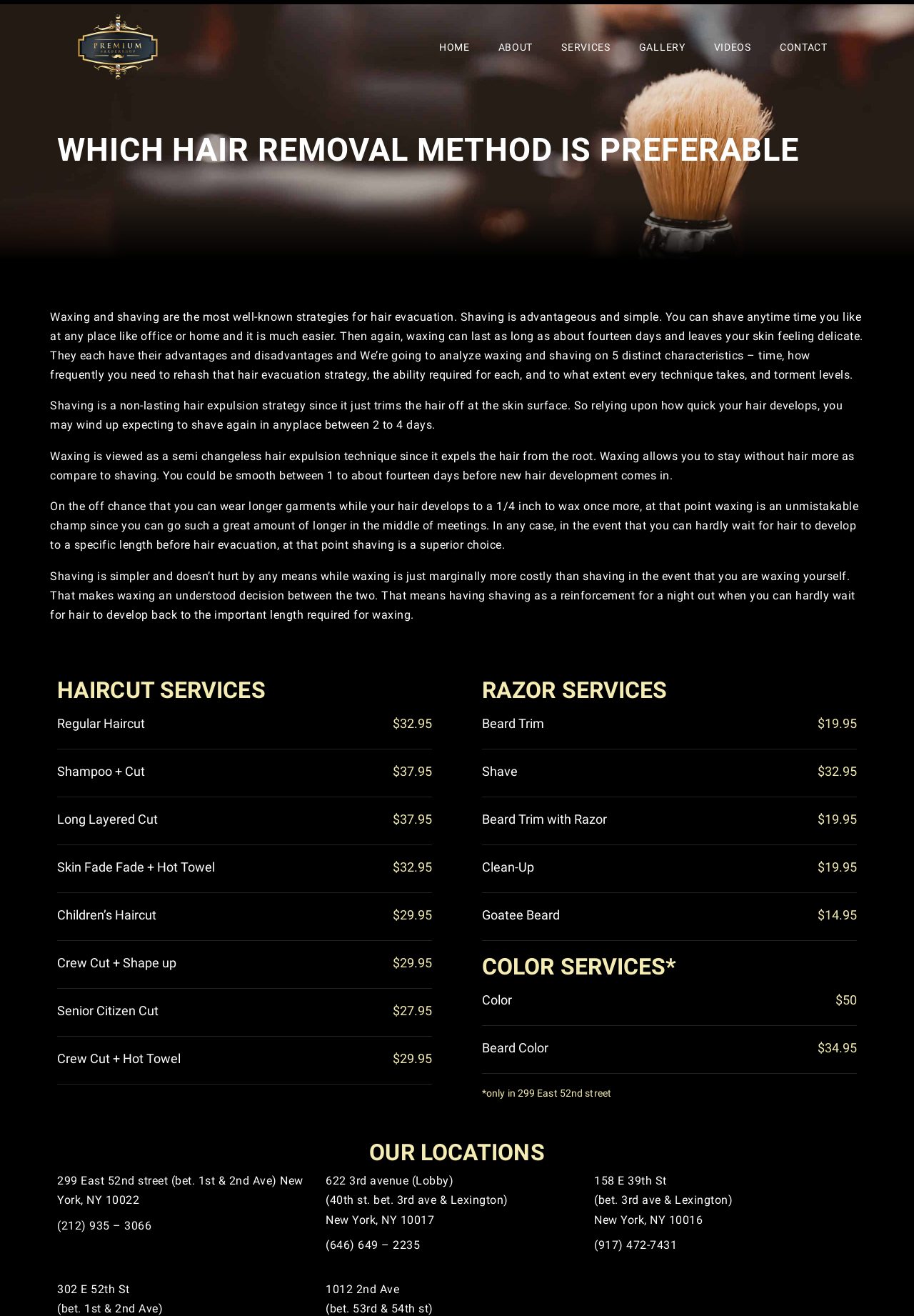What is the price of a regular haircut?
Use the information from the screenshot to give a comprehensive response to the question.

The price of a regular haircut can be found in the 'HAIRCUT SERVICES' section, where it is listed as '$32.95'.